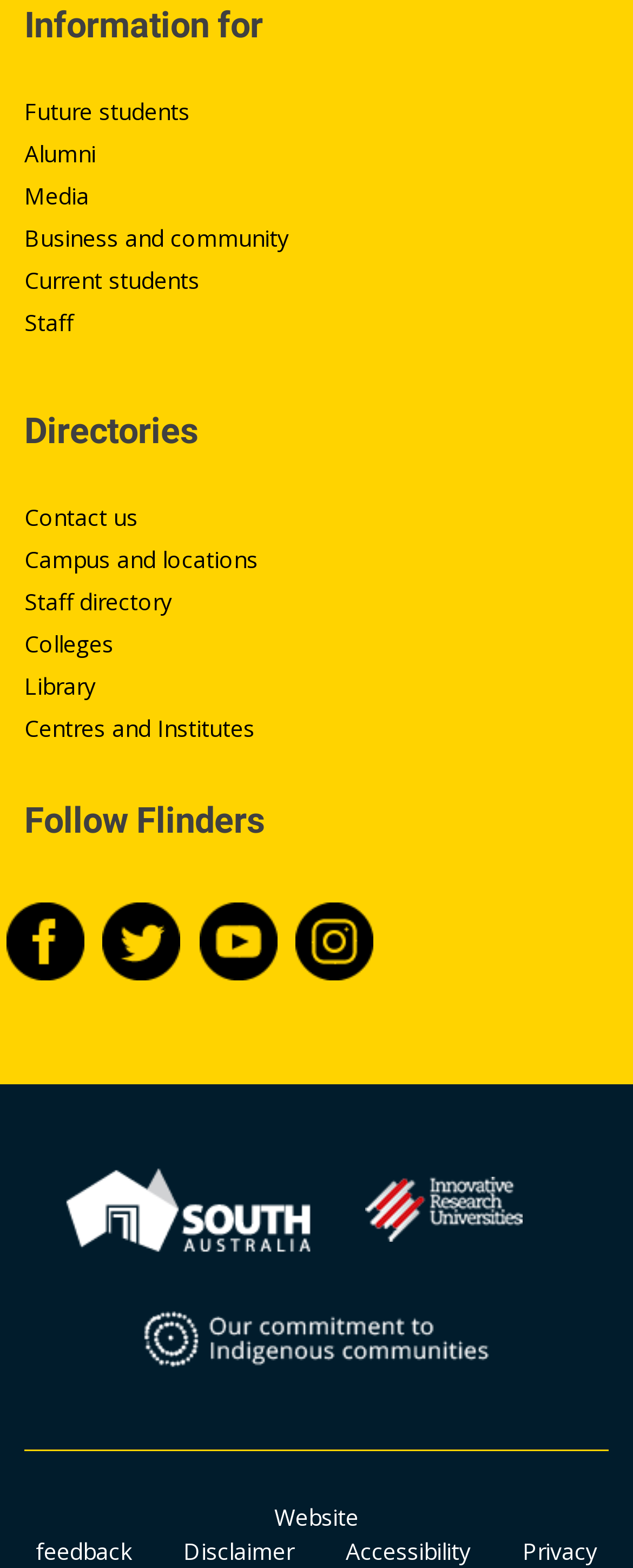Locate the bounding box coordinates of the element that should be clicked to execute the following instruction: "Follow Flinders University on Facebook".

[0.011, 0.587, 0.144, 0.61]